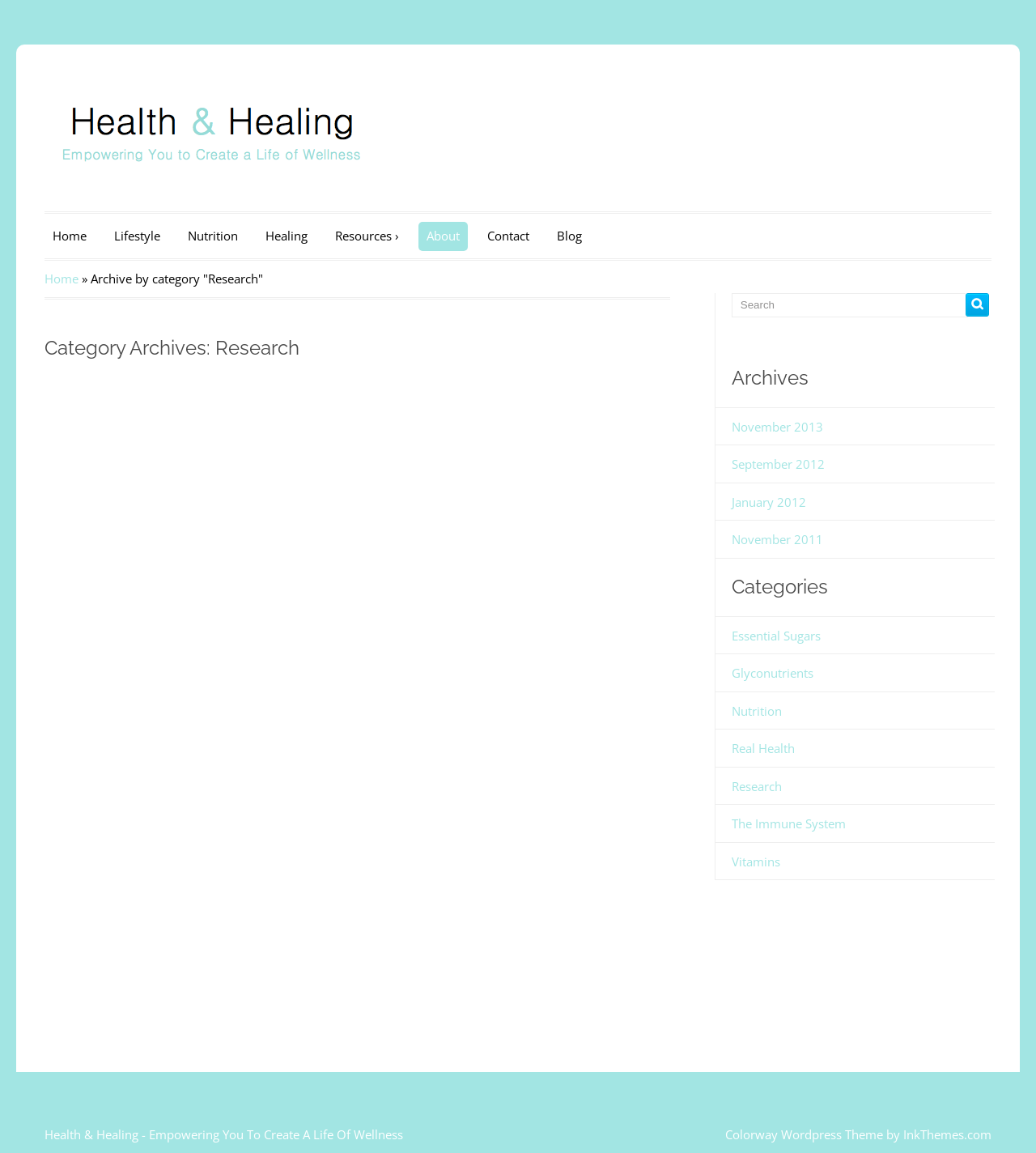Extract the top-level heading from the webpage and provide its text.

What’s Not In The News On Breast Milk?